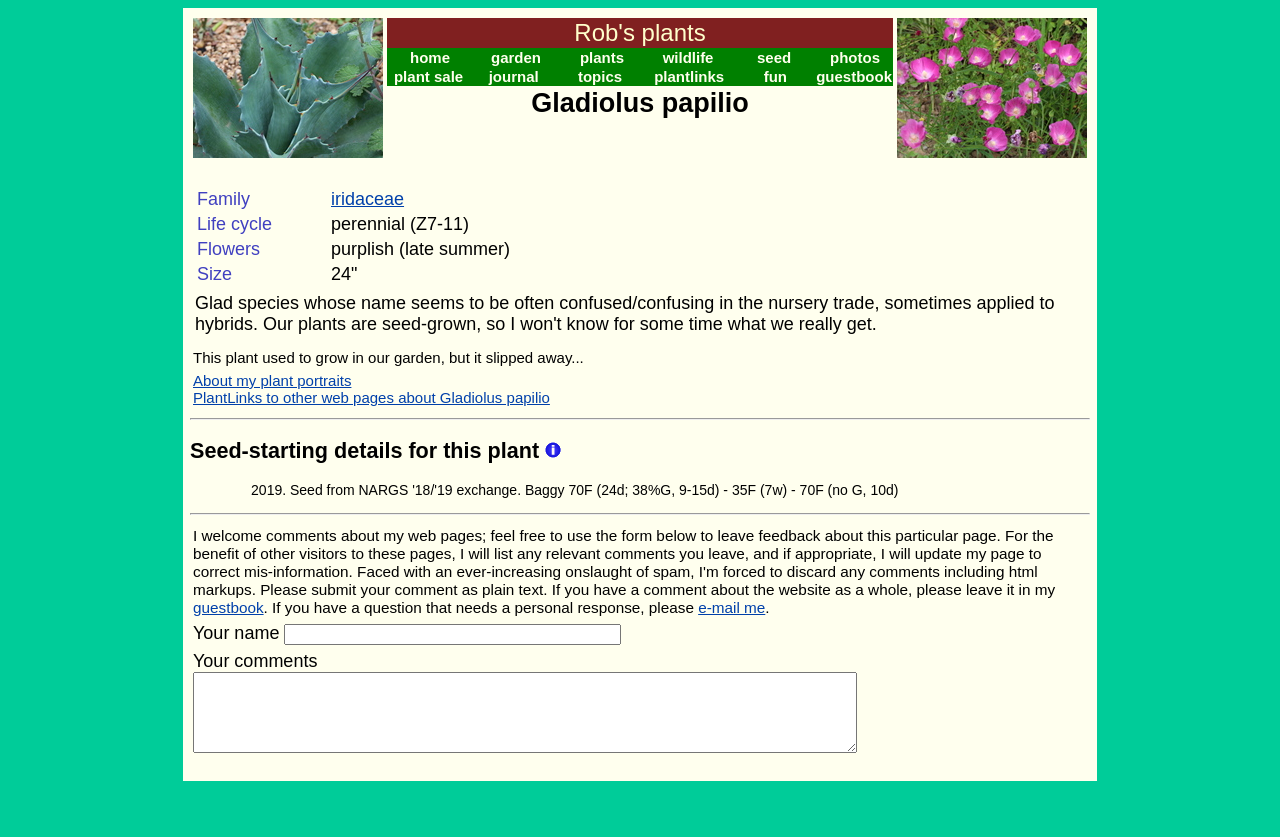Provide the bounding box coordinates of the HTML element this sentence describes: "Seed-starting details for this plant". The bounding box coordinates consist of four float numbers between 0 and 1, i.e., [left, top, right, bottom].

[0.148, 0.523, 0.426, 0.553]